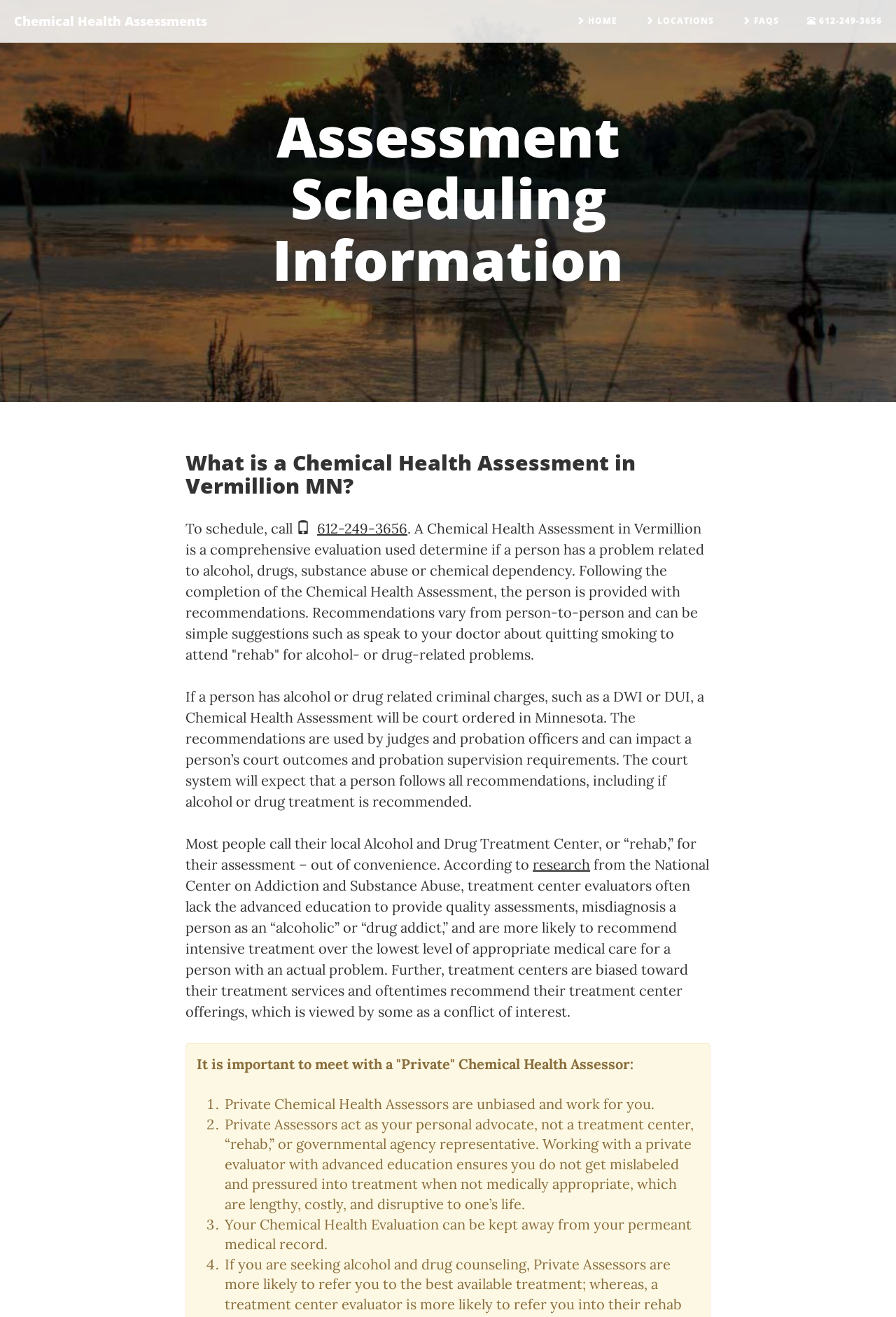Provide the bounding box coordinates of the HTML element described by the text: "612-249-3656".

[0.885, 0.0, 1.0, 0.032]